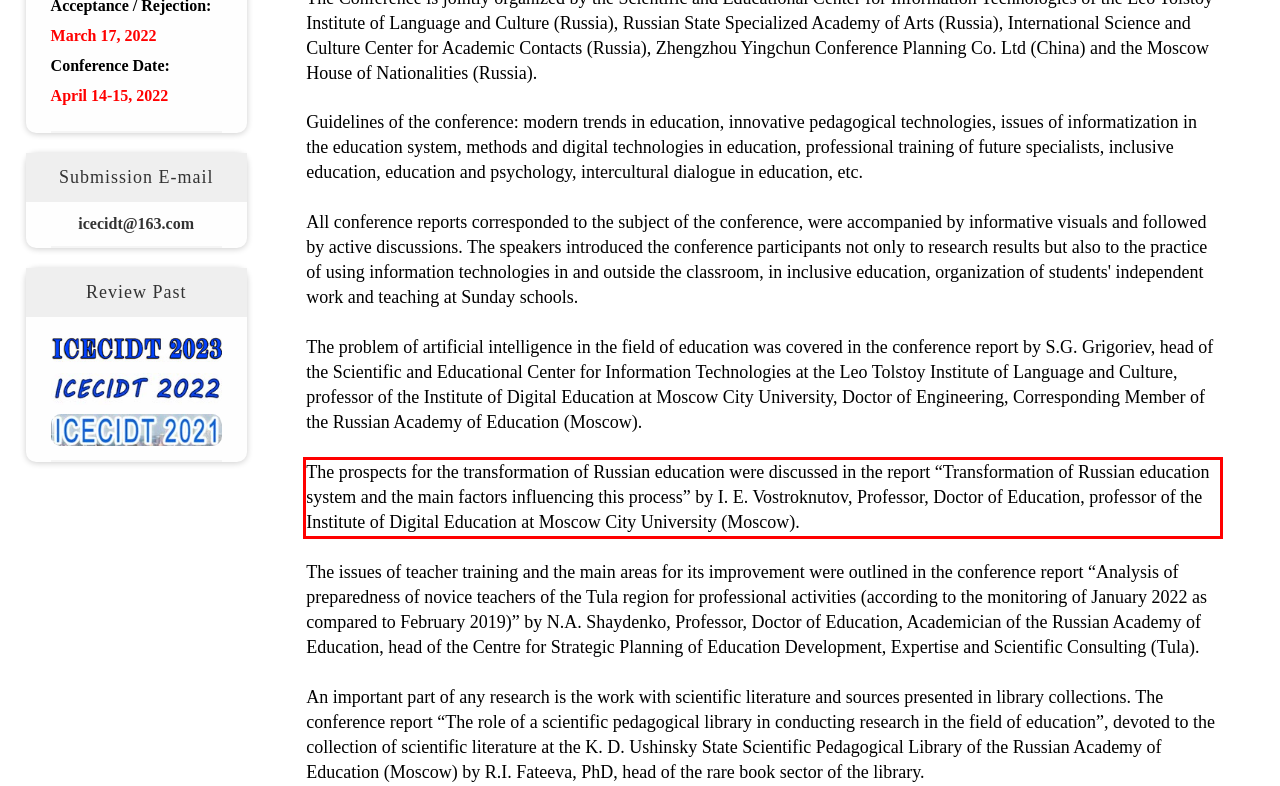In the given screenshot, locate the red bounding box and extract the text content from within it.

The prospects for the transformation of Russian education were discussed in the report “Transformation of Russian education system and the main factors influencing this process” by I. E. Vostroknutov, Professor, Doctor of Education, professor of the Institute of Digital Education at Moscow City University (Moscow).